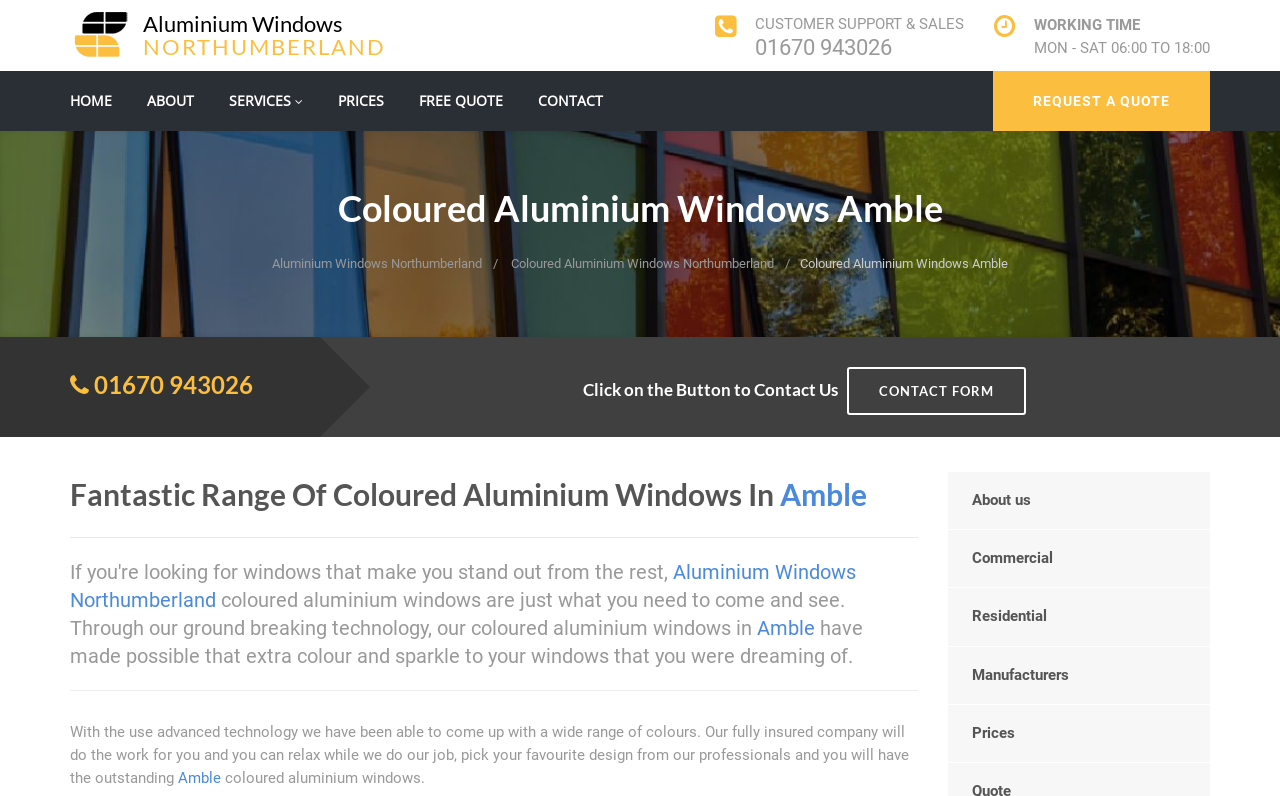Explain the webpage's design and content in an elaborate manner.

This webpage is about Coloured Aluminium Windows Amble, a local window business in Amble, Northumberland. At the top left corner, there is a logo image of Aluminium Windows NORTHUMBERLAND. To the right of the logo, there are two tables with contact information, including a phone number and working hours.

Below the logo, there is a navigation menu with links to different sections of the website, including HOME, ABOUT, SERVICES, PRICES, FREE QUOTE, and CONTACT. 

The main content of the webpage is divided into several sections. The first section has a heading "Coloured Aluminium Windows Amble" and a subheading with a phone number. Below this, there are two links to Aluminium Windows Northumberland and Coloured Aluminium Windows Northumberland.

The next section has a heading "Fantastic Range Of Coloured Aluminium Windows In Amble" and a horizontal separator line. Below this, there are several paragraphs of text describing the benefits of coloured aluminium windows, including their ability to add colour and sparkle to homes. The text also mentions the company's use of advanced technology and its fully insured status.

To the right of the main content, there are several links to other sections of the website, including About us, Commercial, Residential, Manufacturers, and Prices. At the bottom of the page, there is a call-to-action link to REQUEST A QUOTE.